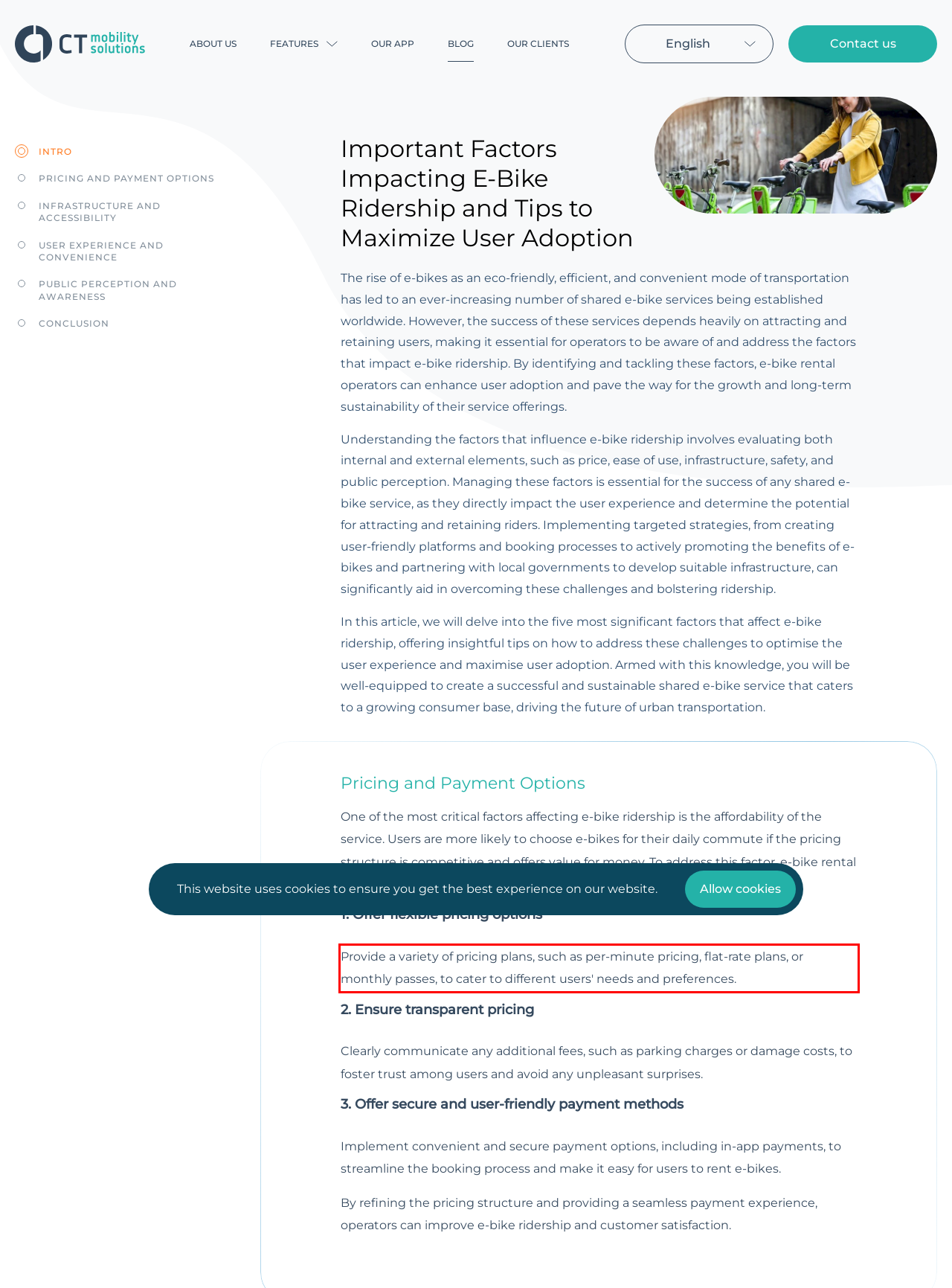Please examine the screenshot of the webpage and read the text present within the red rectangle bounding box.

Provide a variety of pricing plans, such as per-minute pricing, flat-rate plans, or monthly passes, to cater to different users' needs and preferences.